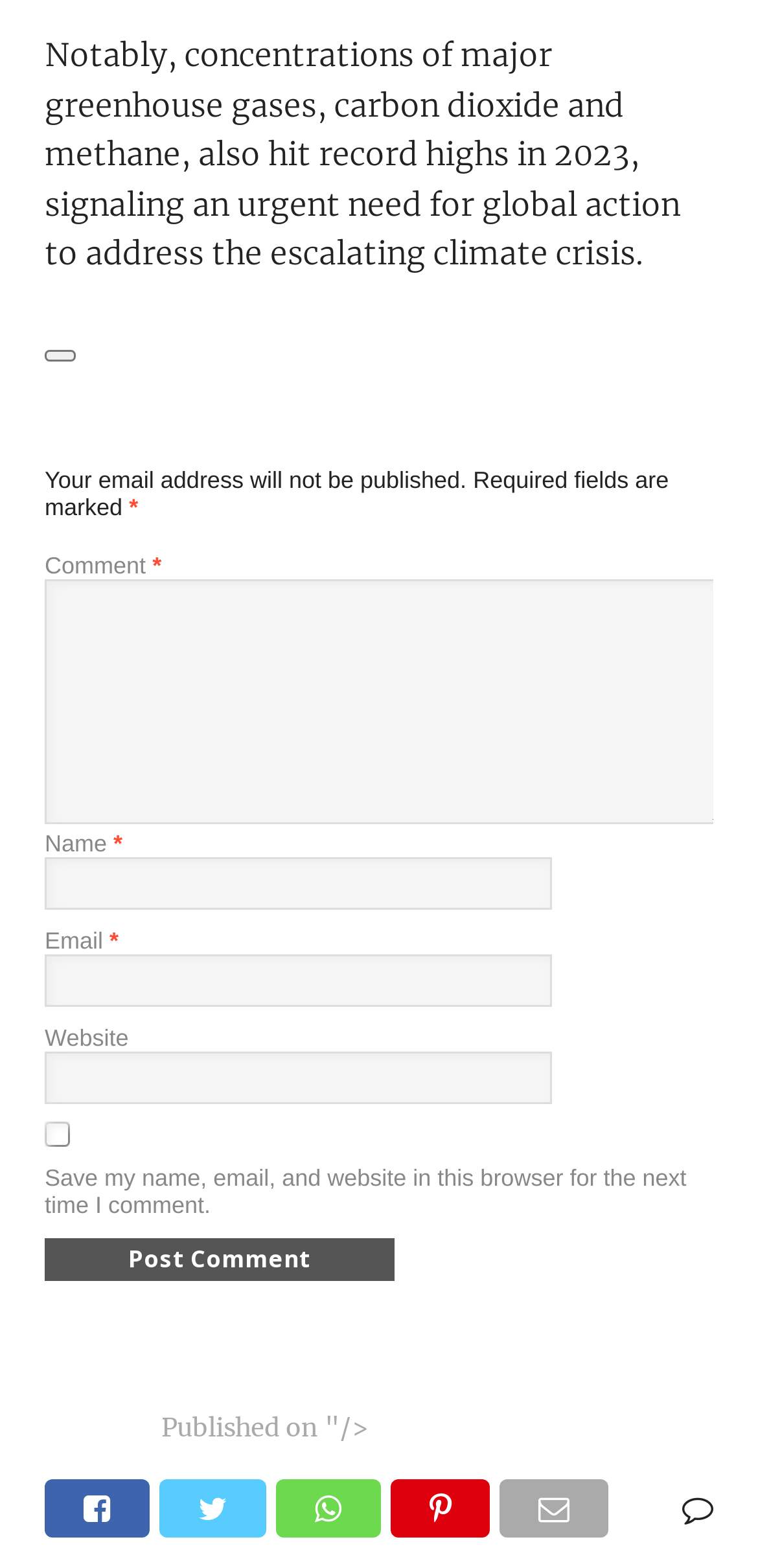Using the information in the image, give a detailed answer to the following question: What is the purpose of the checkbox?

The checkbox is labeled 'Save my name, email, and website in this browser for the next time I comment.' which suggests that its purpose is to save the user's data for future comments.